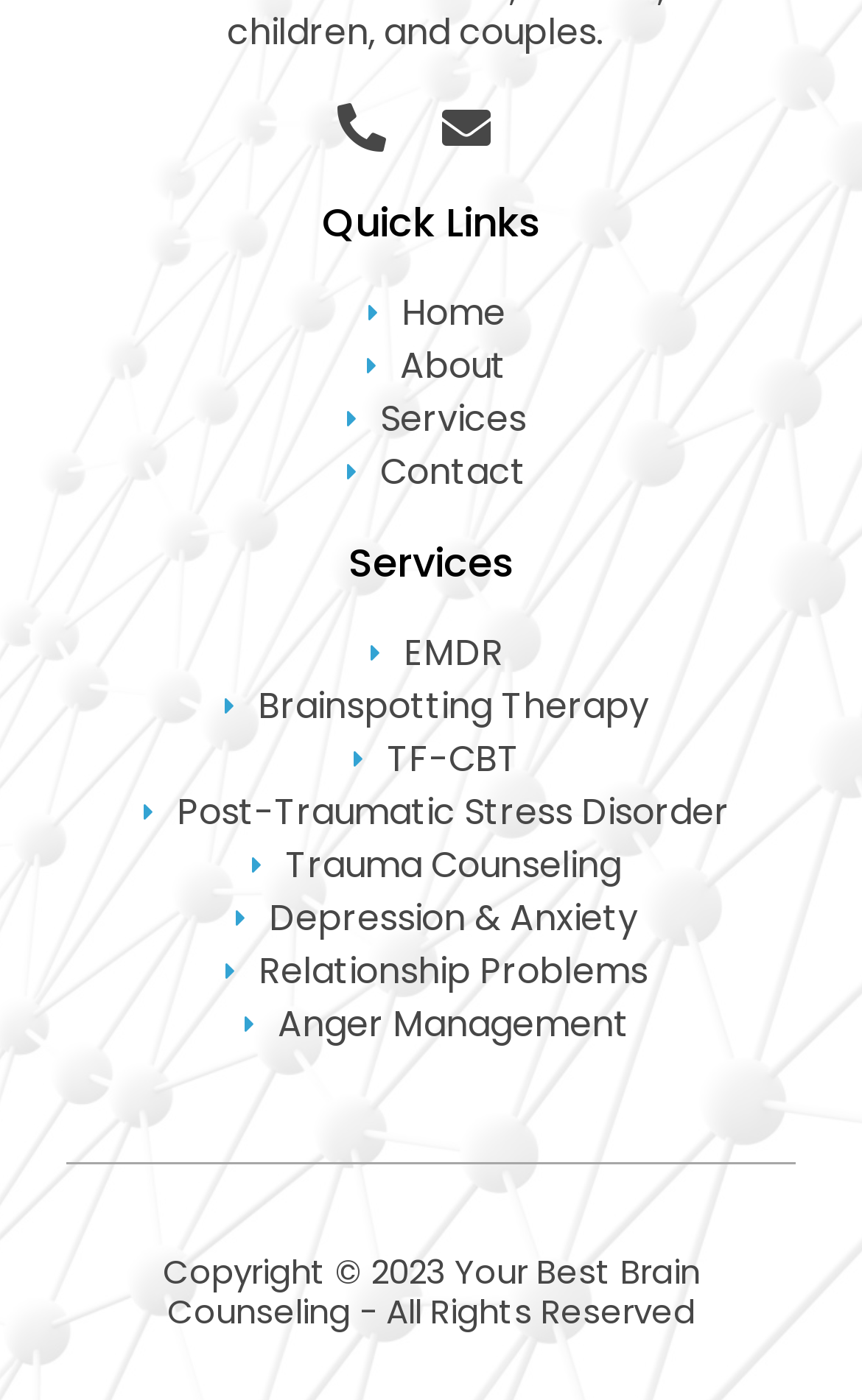Respond to the following question using a concise word or phrase: 
How many links are there in the main section?

10